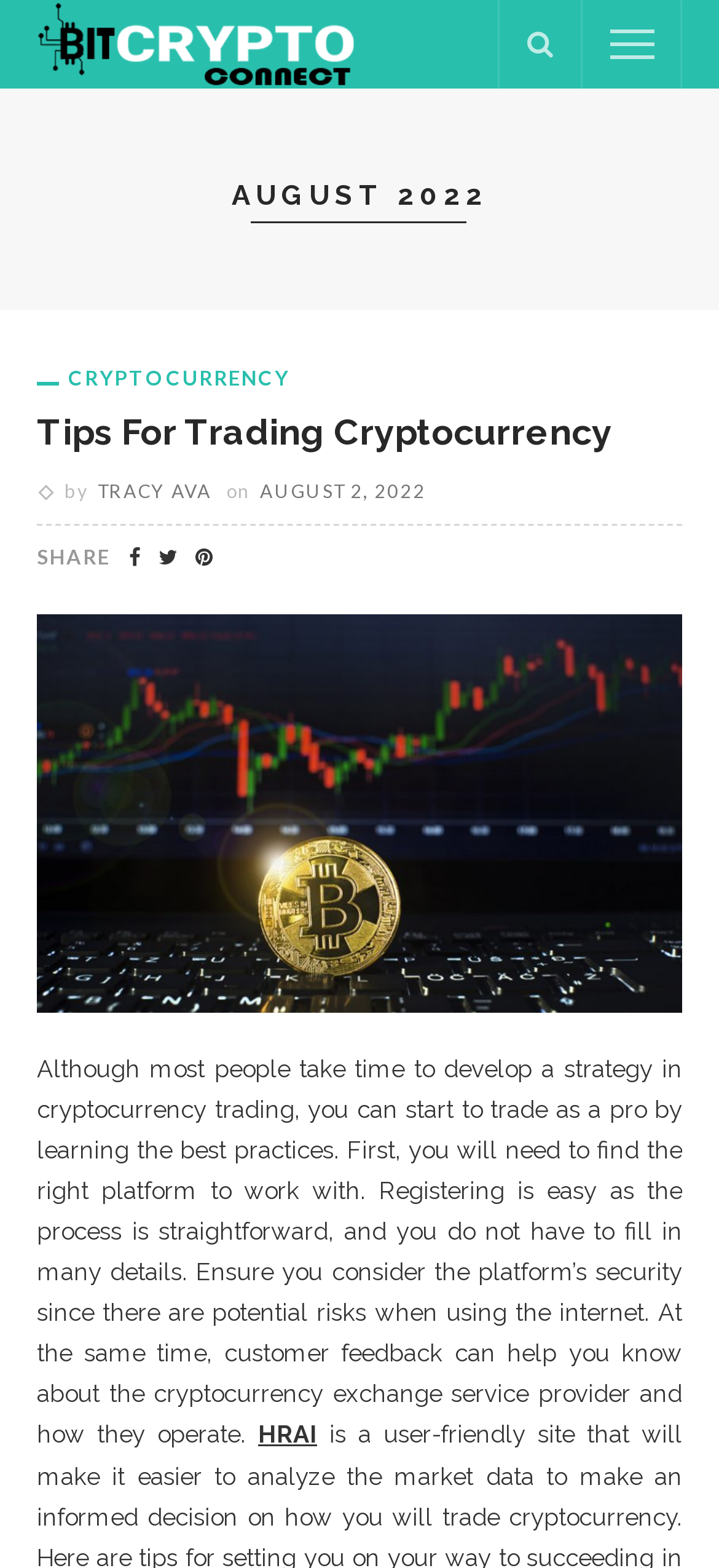Identify and provide the bounding box coordinates of the UI element described: "Tracy Ava". The coordinates should be formatted as [left, top, right, bottom], with each number being a float between 0 and 1.

[0.136, 0.305, 0.295, 0.32]